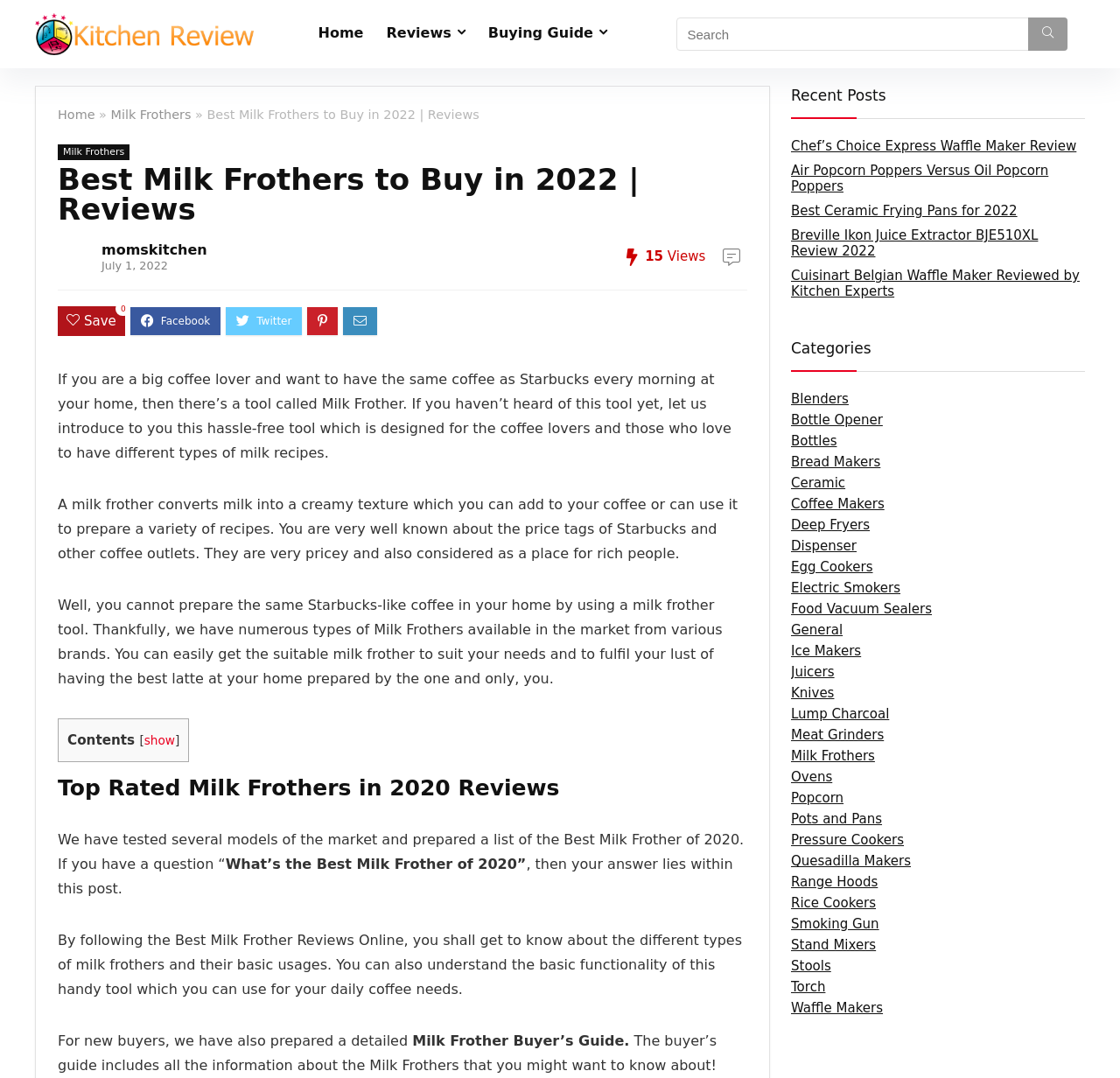What types of content can be found on this webpage?
Please provide a comprehensive answer based on the information in the image.

The webpage contains reviews of different milk frothers, as well as a buyer's guide for those interested in purchasing a milk frother. It also provides general information about milk frothers and their uses.